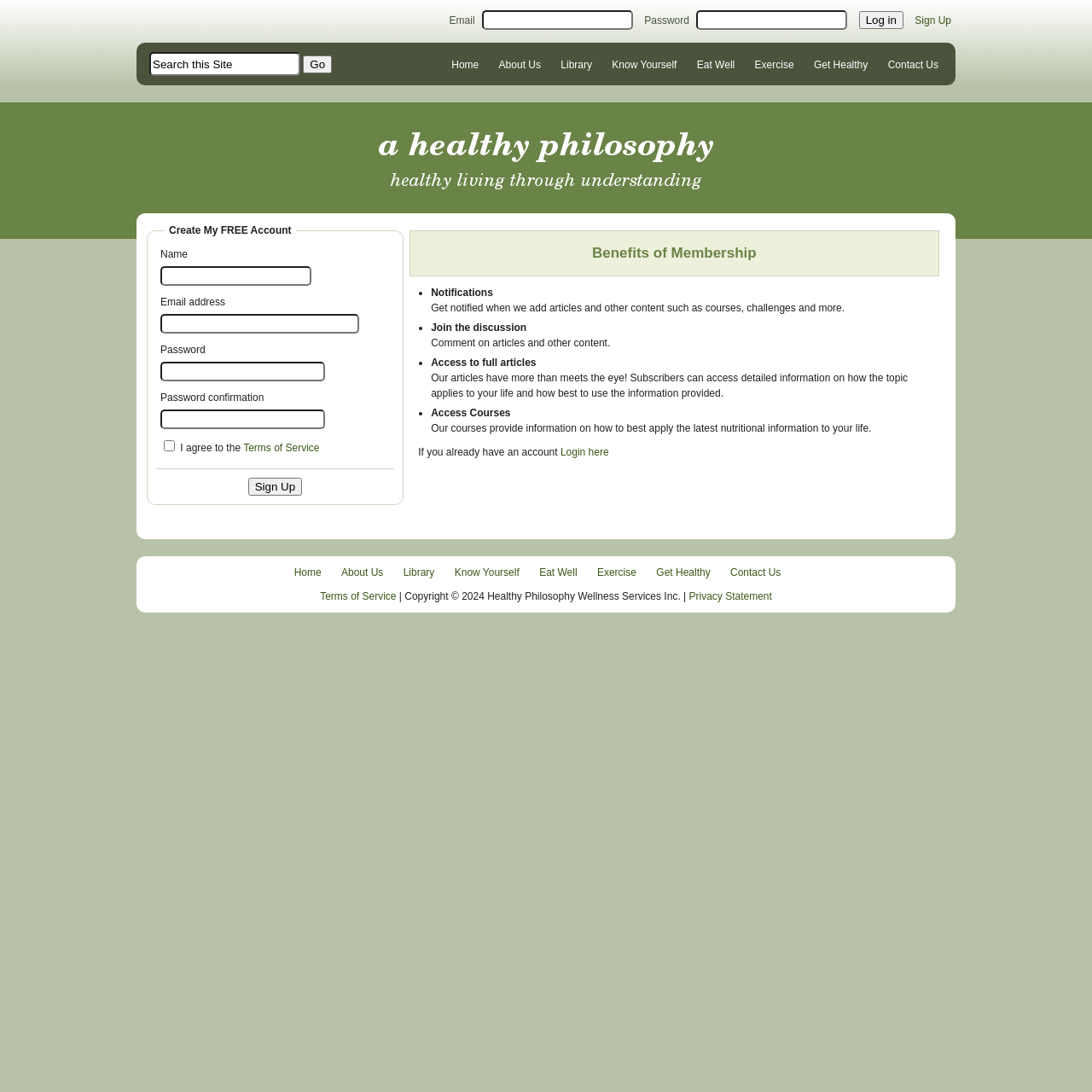Please reply to the following question with a single word or a short phrase:
What is the text of the first link on the webpage?

Home